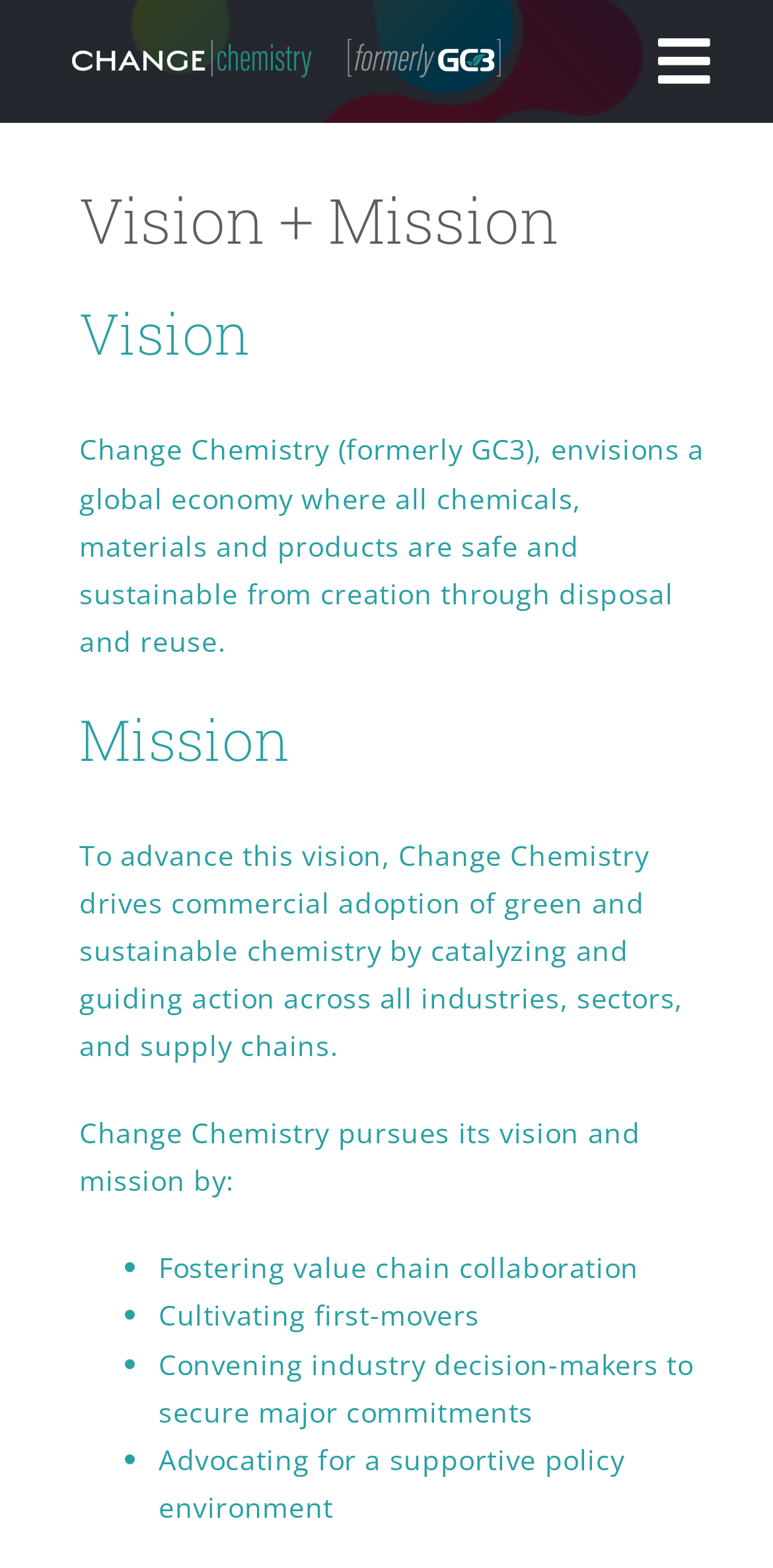What is the organization's vision?
Examine the webpage screenshot and provide an in-depth answer to the question.

The organization's vision is described in the static text element, which states that 'Change Chemistry (formerly GC3), envisions a global economy where all chemicals, materials and products are safe and sustainable from creation through disposal and reuse.'